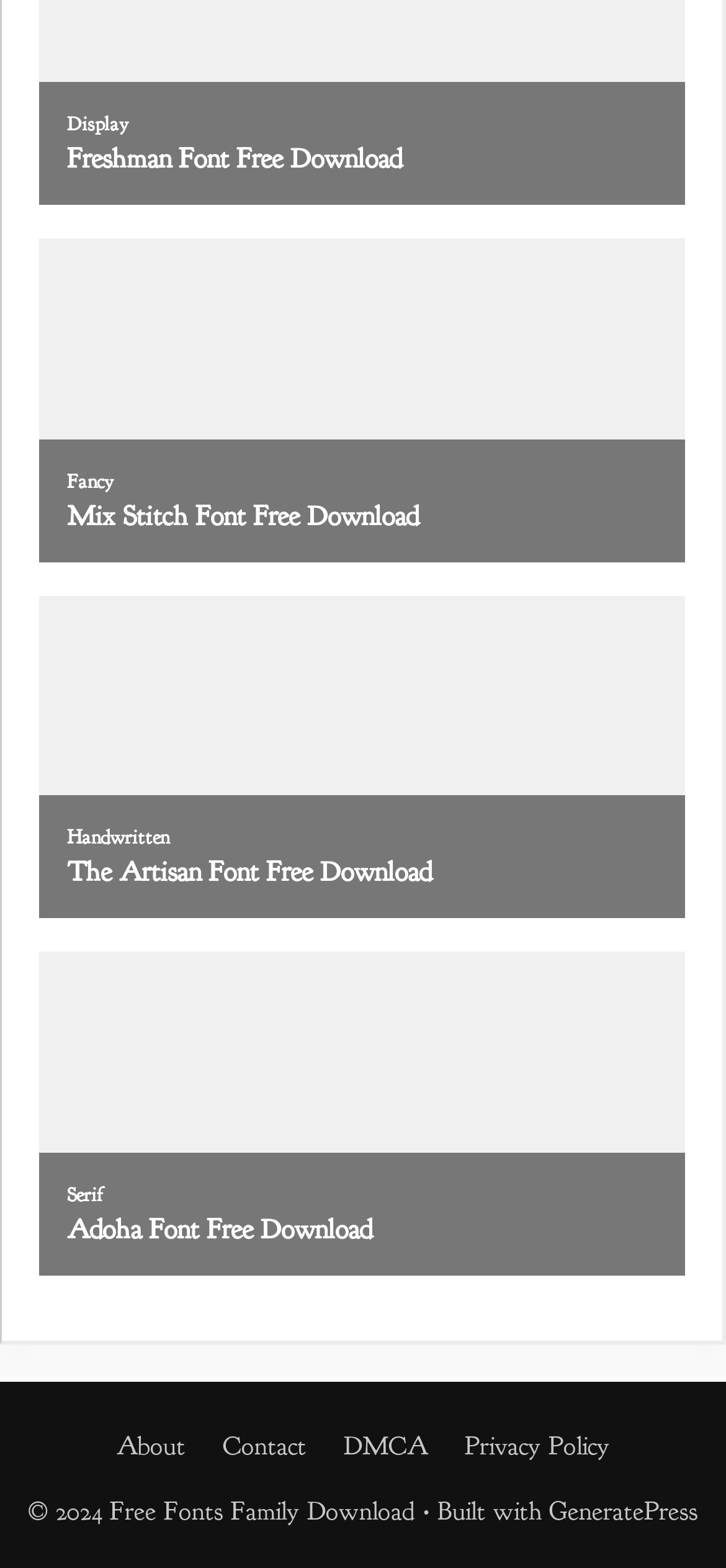Determine the bounding box for the UI element described here: "parent_node: Serif".

[0.054, 0.607, 0.944, 0.813]